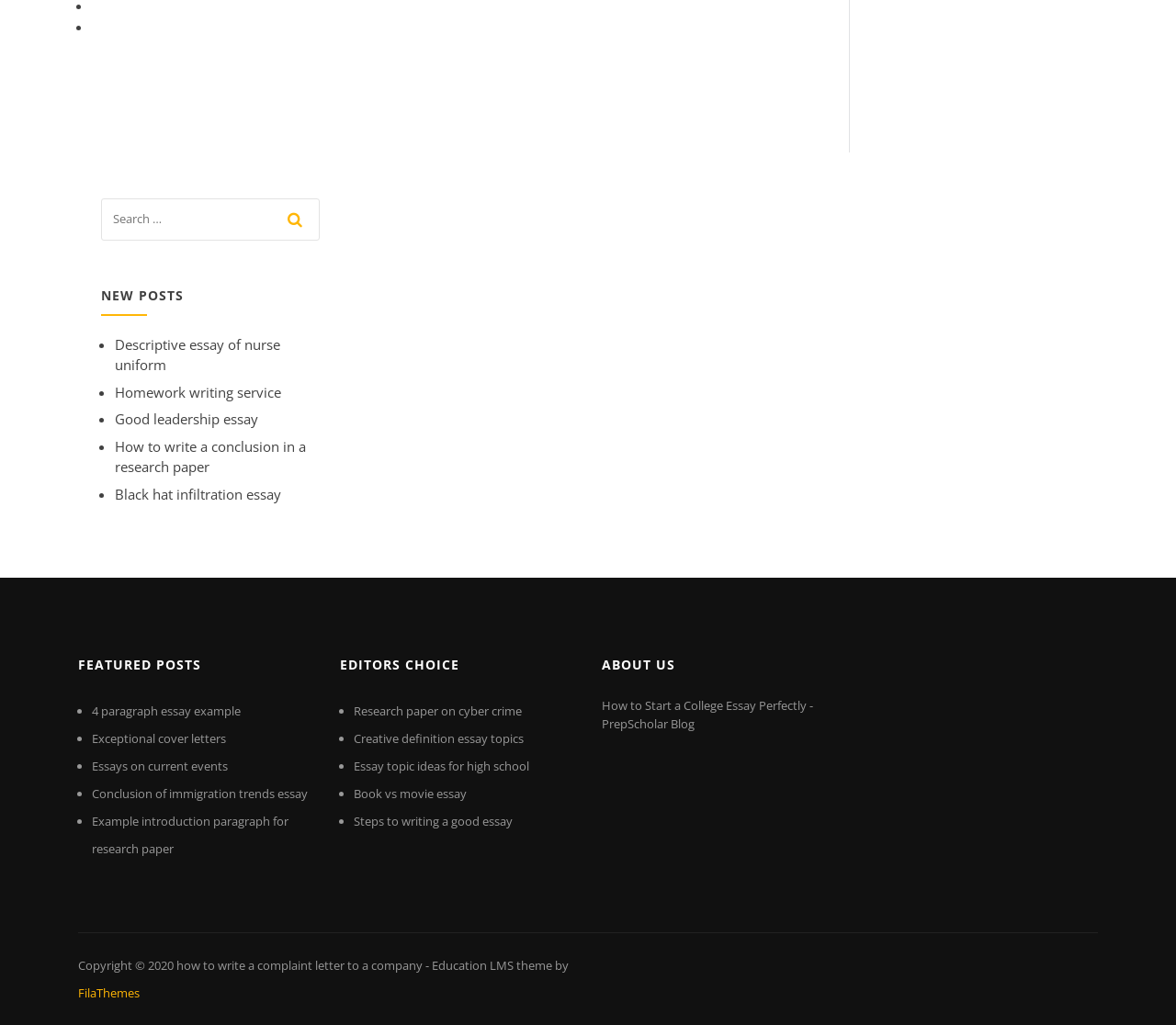Please indicate the bounding box coordinates of the element's region to be clicked to achieve the instruction: "read the post about descriptive essay of nurse uniform". Provide the coordinates as four float numbers between 0 and 1, i.e., [left, top, right, bottom].

[0.098, 0.327, 0.238, 0.365]